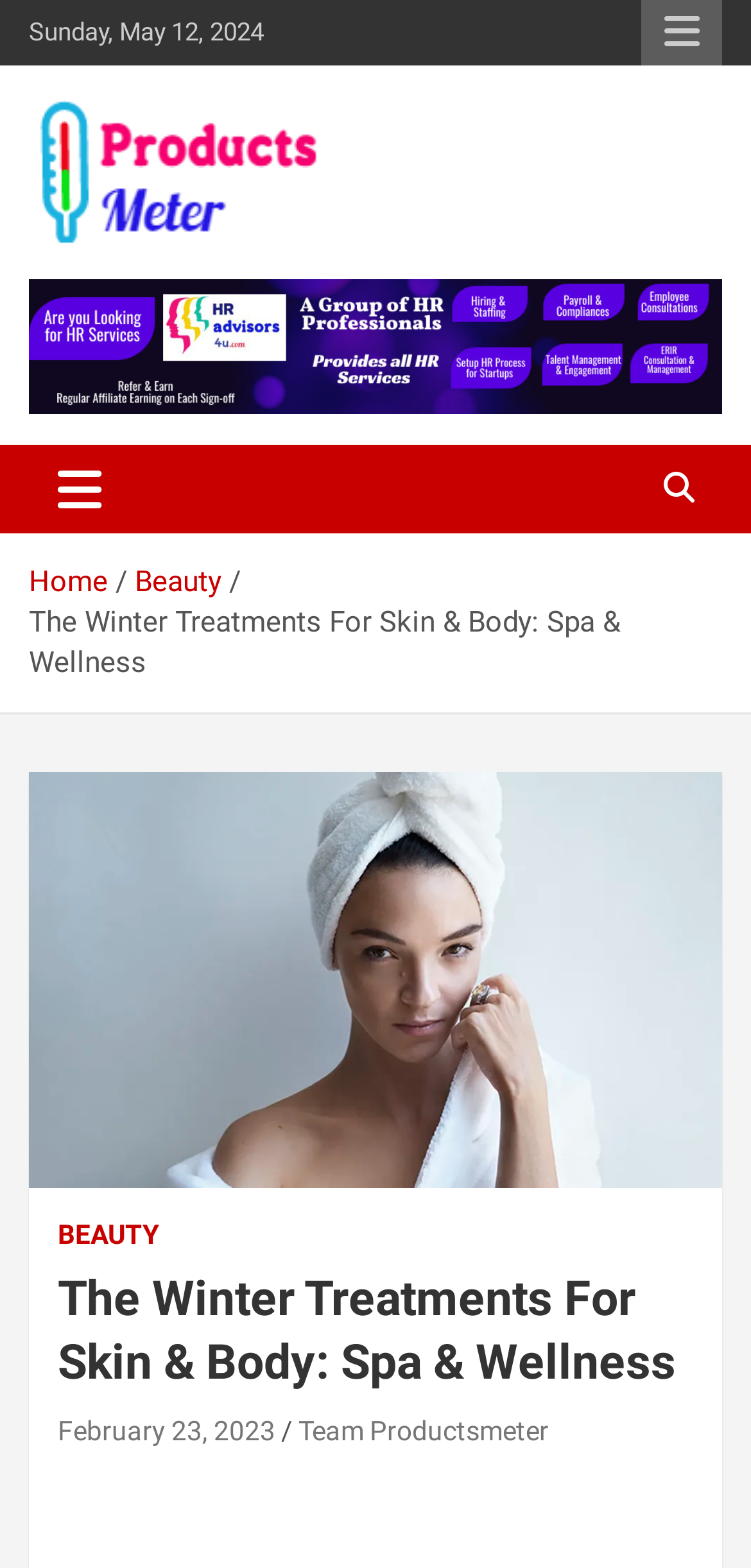Give a detailed account of the webpage, highlighting key information.

The webpage is about winter treatments for skin and body, focusing on spa and wellness. At the top left, there is a date displayed as "Sunday, May 12, 2024". Next to it, on the top right, there is a responsive menu button. Below the date, there is a link to the website "productsmeter.com" accompanied by an image of the website's logo. 

The main heading of the webpage, "productsmeter.com", is located below the logo, followed by a tagline "Helping Buyer to choose the right products". A banner ad is placed below the tagline, spanning across the width of the page. 

On the top left, there is a toggle navigation button that controls the navbar. Below it, there is a navigation section displaying breadcrumbs, which includes links to "Home" and "Beauty". The title of the webpage, "The Winter Treatments For Skin & Body: Spa & Wellness", is displayed below the breadcrumbs.

A large figure or image takes up most of the page's width, located below the title. Above the figure, there is a link to "BEAUTY". The main content of the webpage is divided into sections, with a header that includes the title "The Winter Treatments For Skin & Body: Spa & Wellness" again, along with links to the publication date "February 23, 2023" and the author "Team Productsmeter".